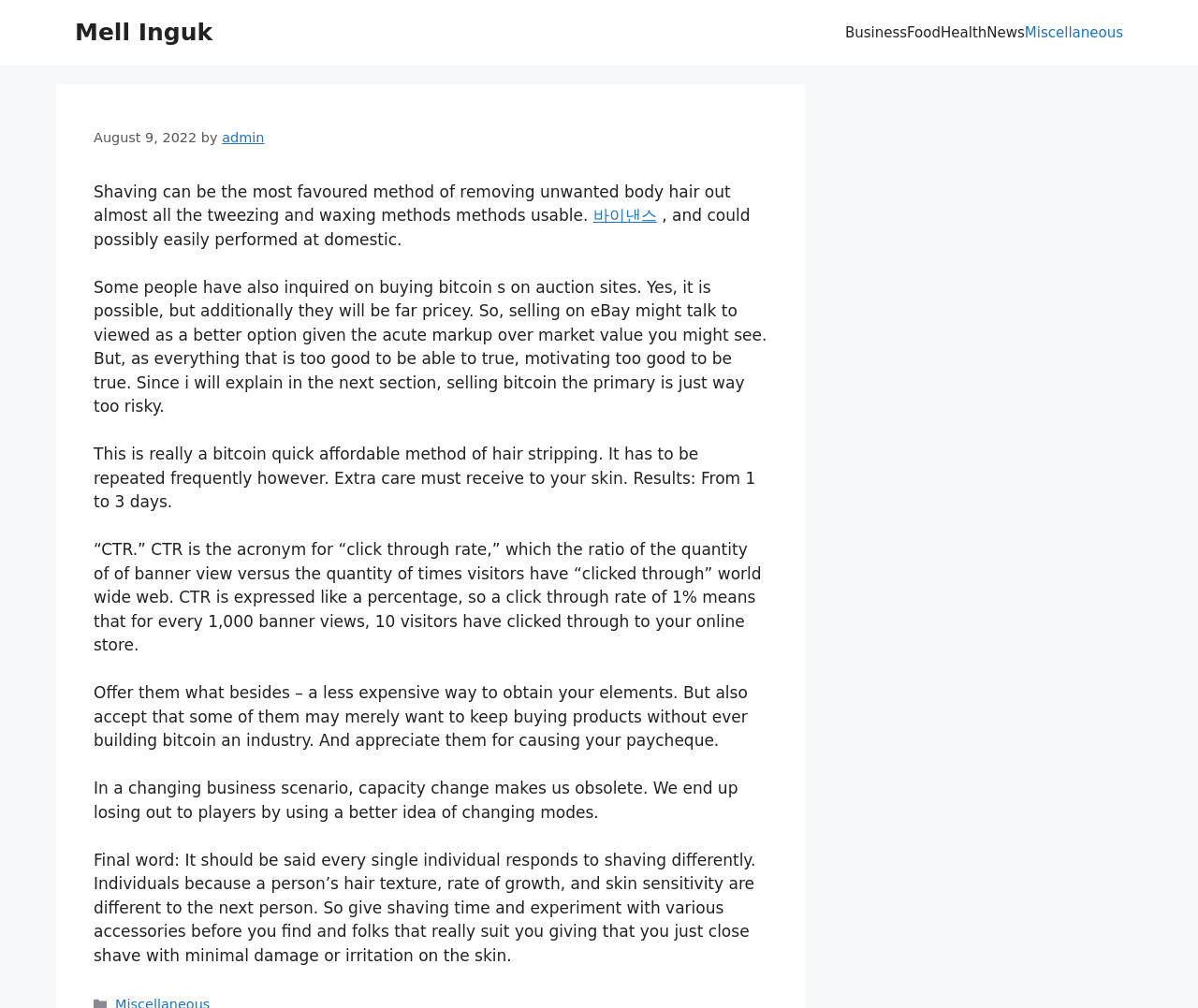What is the topic of the article?
Using the image, give a concise answer in the form of a single word or short phrase.

Marketing Goal